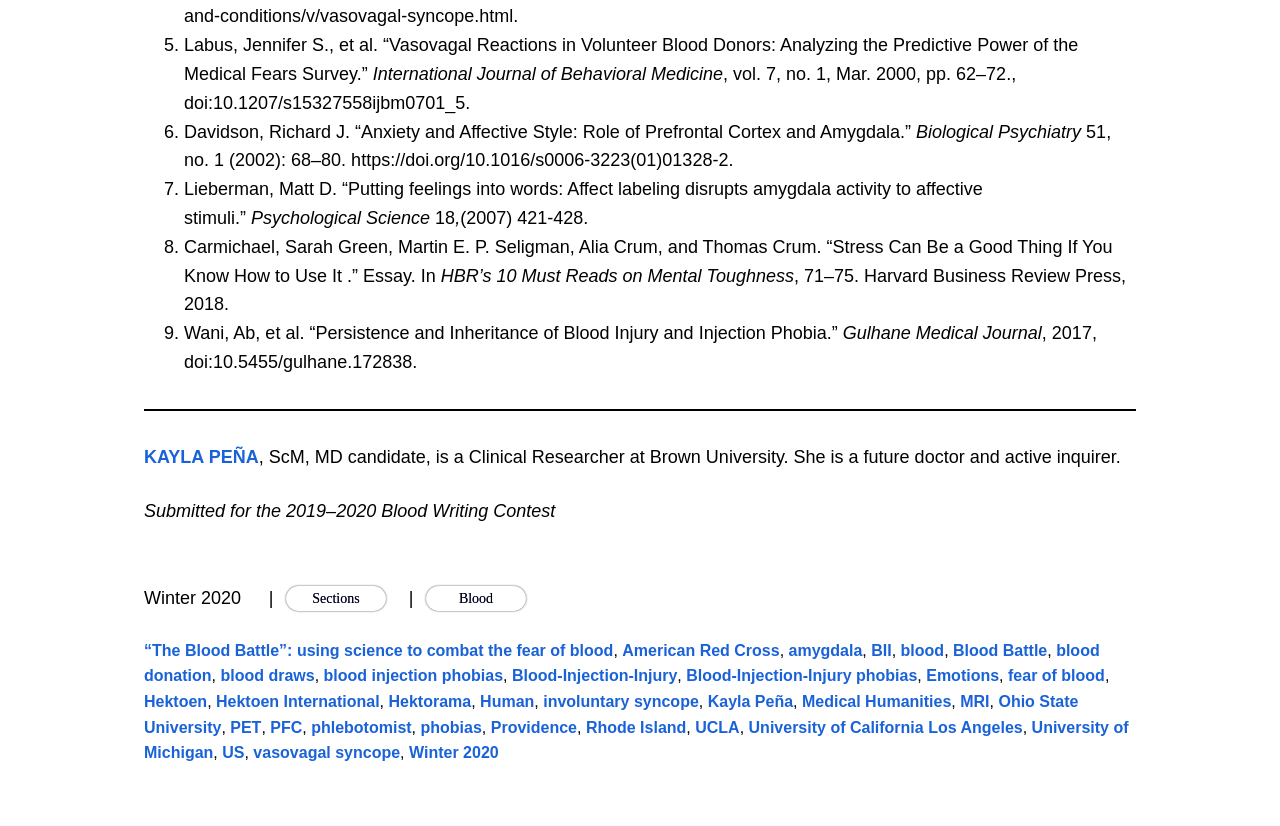Please locate the clickable area by providing the bounding box coordinates to follow this instruction: "View the article 'Vasovagal Reactions in Volunteer Blood Donors: Analyzing the Predictive Power of the Medical Fears Survey'".

[0.144, 0.043, 0.842, 0.102]